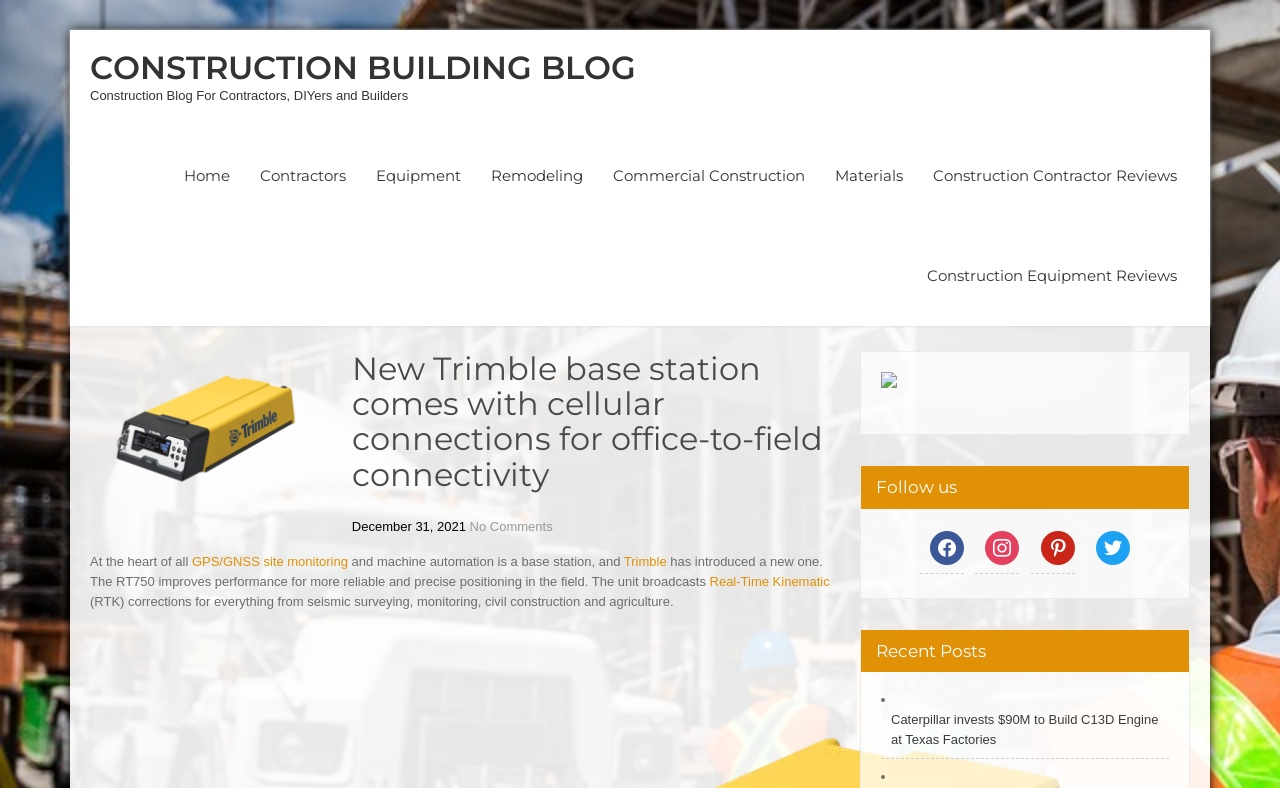Determine the bounding box coordinates of the UI element described by: "Construction Contractor Reviews".

[0.719, 0.16, 0.93, 0.287]